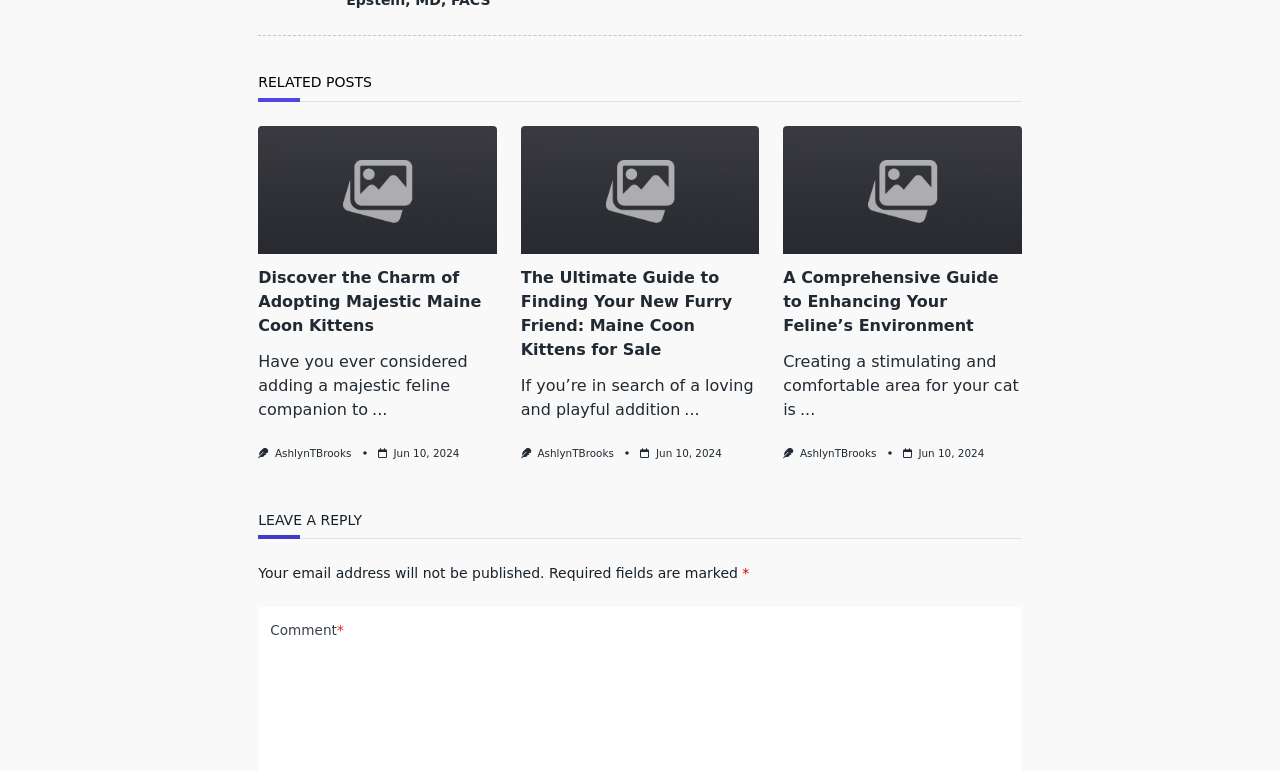Calculate the bounding box coordinates for the UI element based on the following description: "Jun 10, 2024". Ensure the coordinates are four float numbers between 0 and 1, i.e., [left, top, right, bottom].

[0.512, 0.58, 0.564, 0.595]